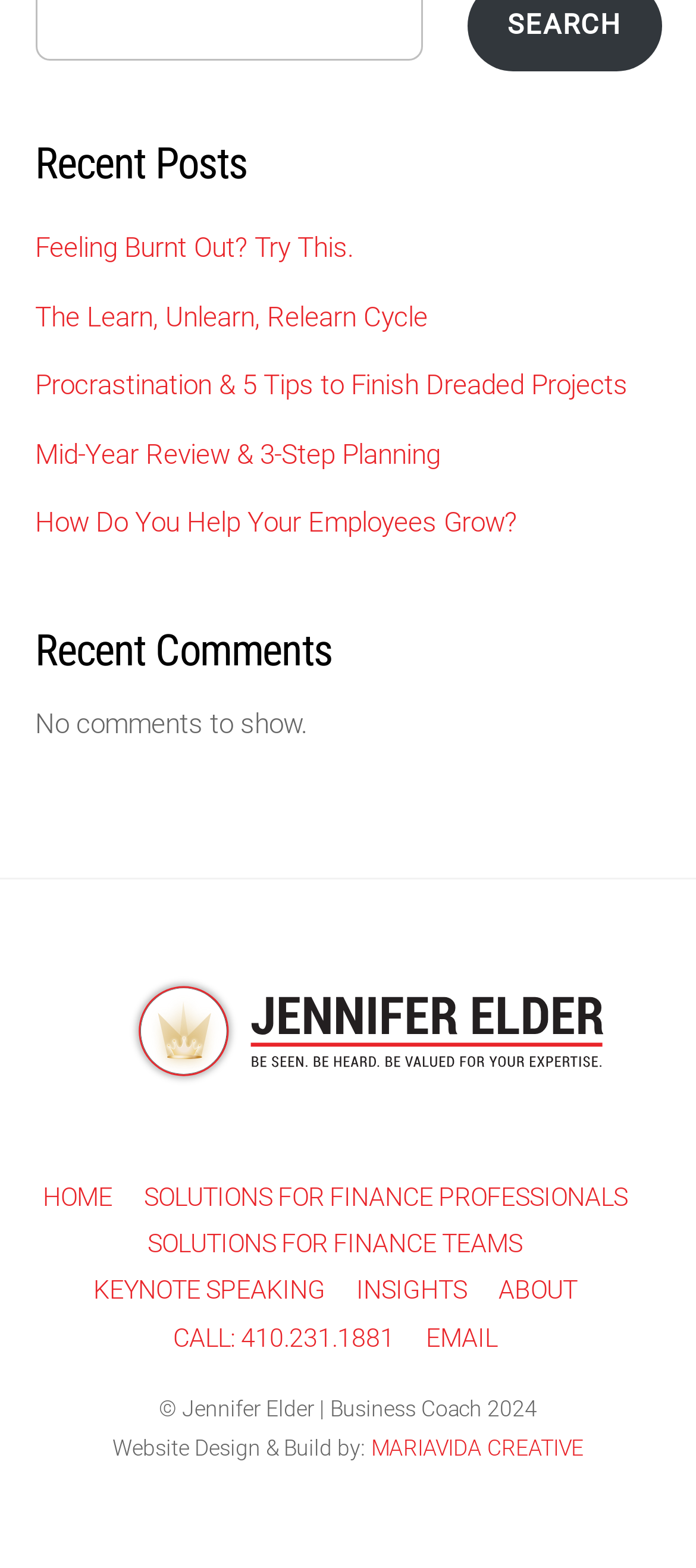Please determine the bounding box coordinates of the element's region to click for the following instruction: "contact via email".

[0.612, 0.844, 0.714, 0.863]